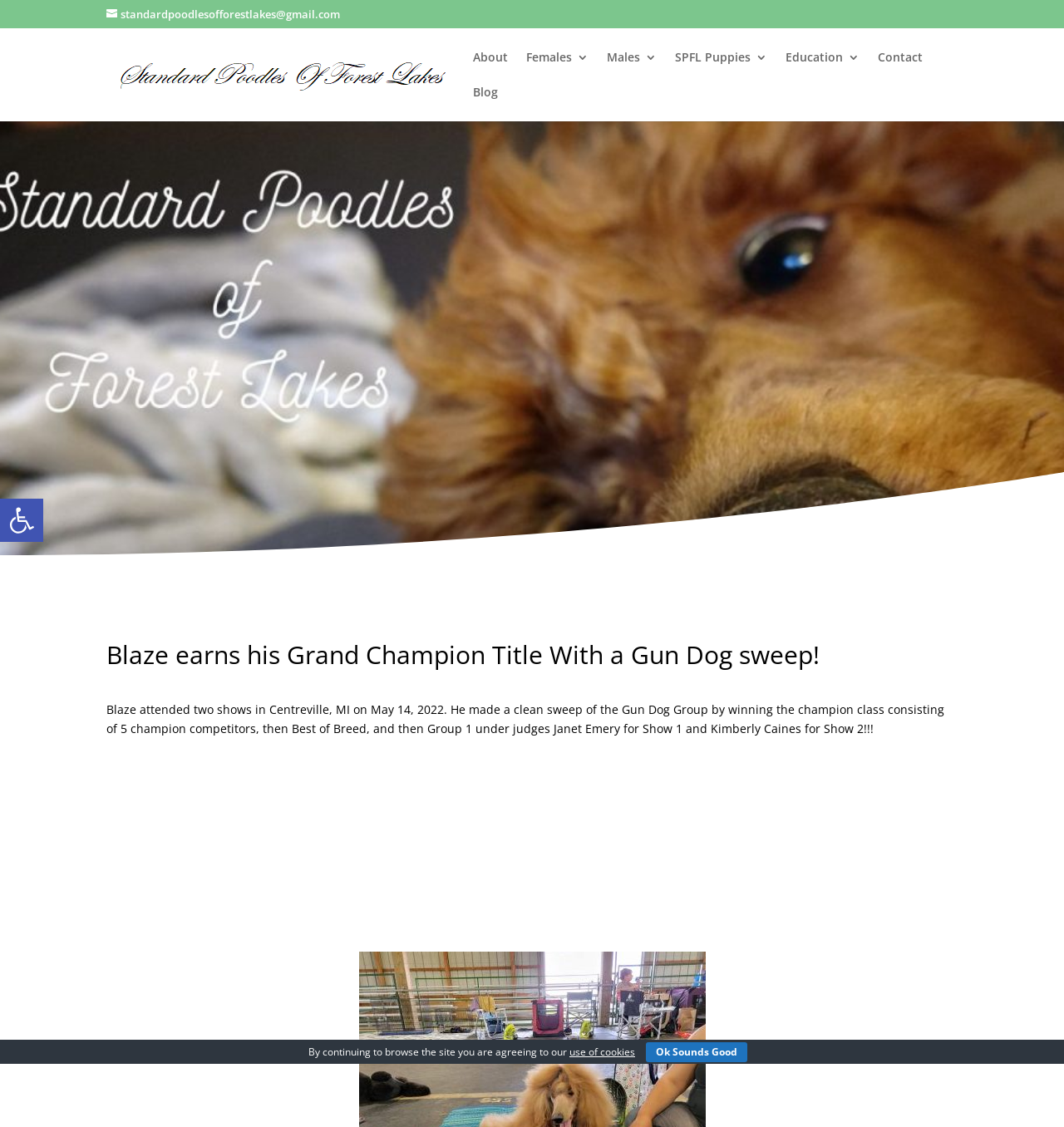Give a complete and precise description of the webpage's appearance.

The webpage is about a dog named Blaze, a standard poodle, and its achievements in dog shows. At the top left corner, there is a button to open the toolbar accessibility tools, accompanied by a small image. Below this, there are two links, one with an email address and another with the text "Standard Poodles Of Forest Lakes", which is also accompanied by a small image.

On the top right side, there are several links to different sections of the website, including "About", "Females", "Males", "Puppies", "Education", "Contact", and "Blog". 

The main content of the webpage is a heading that announces Blaze's achievement of earning his Grand Champion title with a Gun Dog sweep. Below this, there is a paragraph of text that describes Blaze's wins in detail, including the dates, locations, and judges of the shows. 

Further down the page, there is an article section that appears to be empty, except for a small non-descriptive text element. At the very bottom of the page, there is a notice about the use of cookies on the website, with a link to learn more and a button to acknowledge and continue browsing the site.